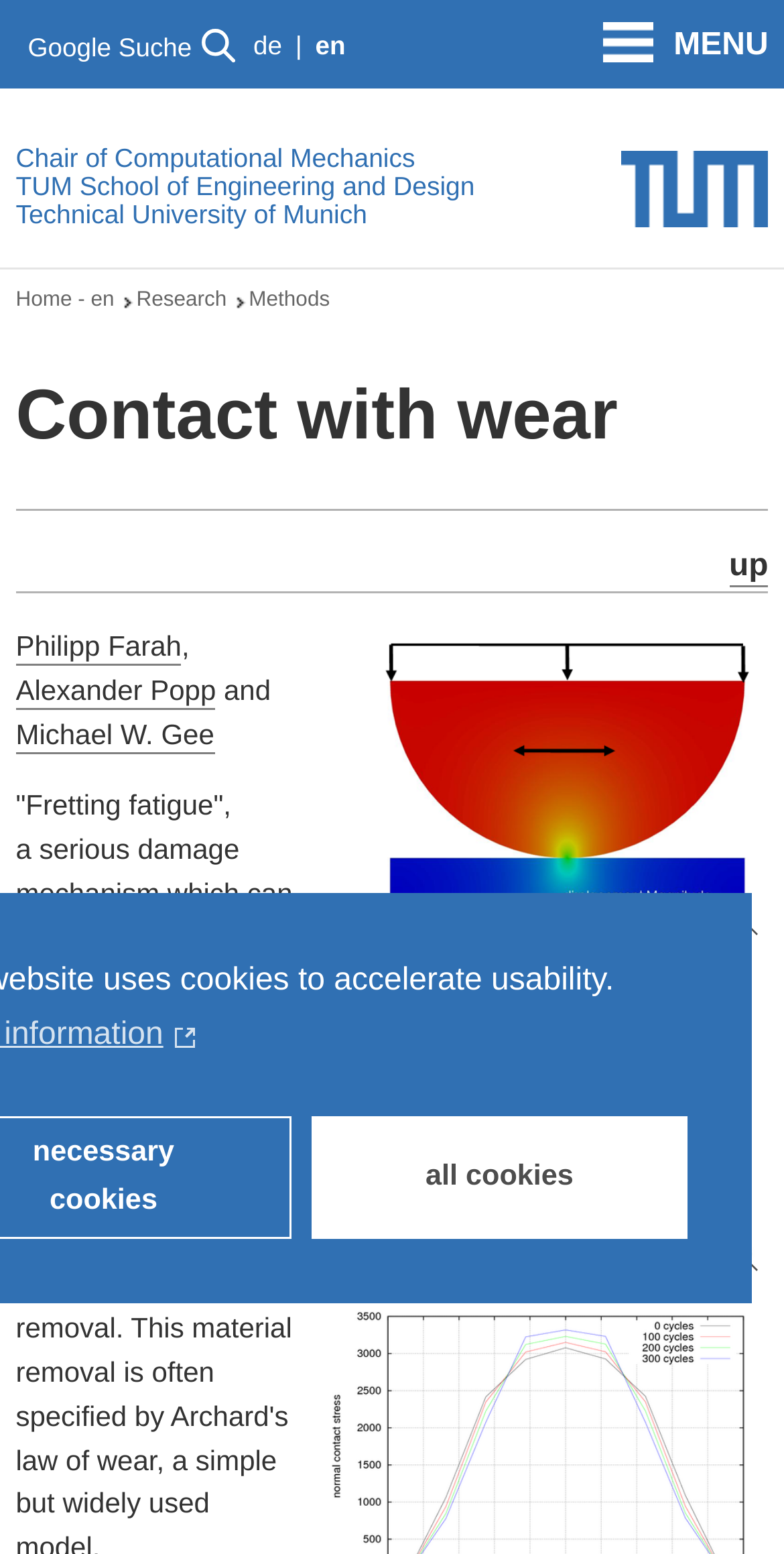Please reply to the following question with a single word or a short phrase:
How many researchers are mentioned on the page?

3